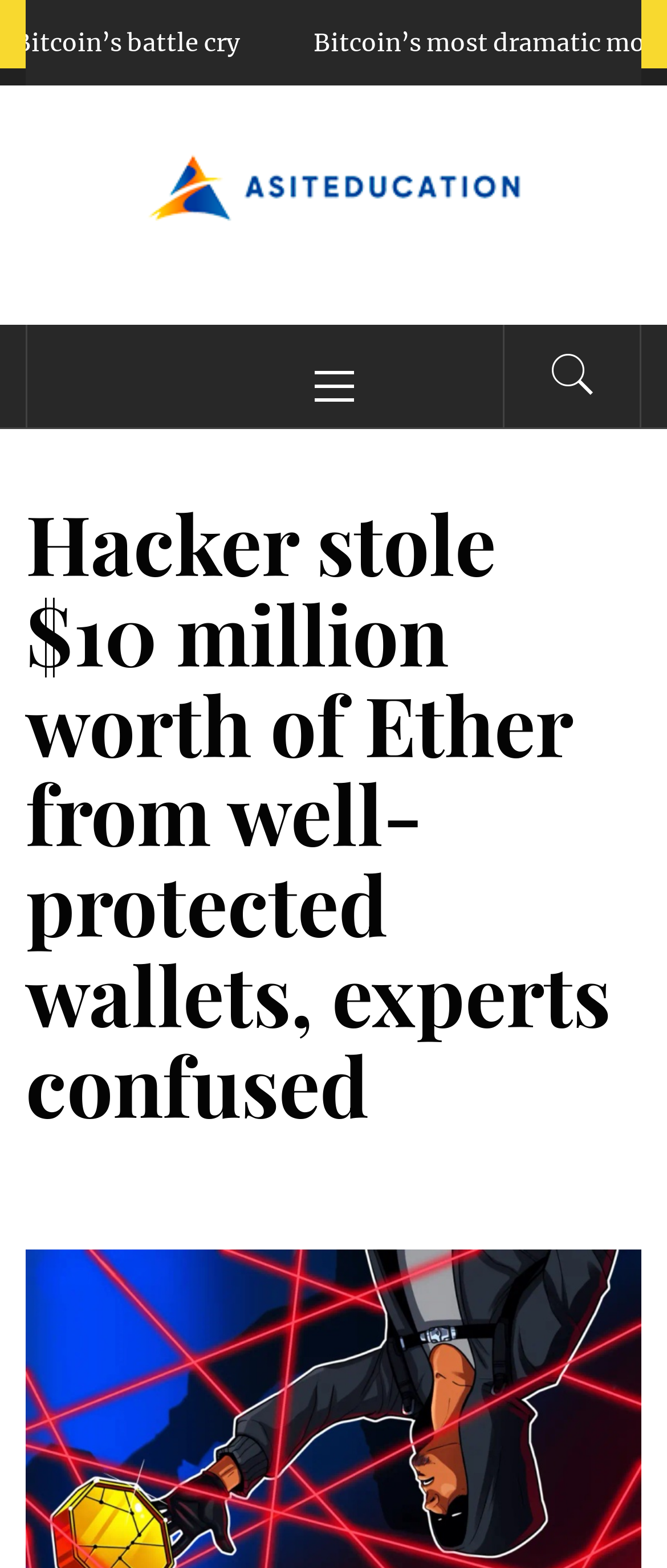Please determine the bounding box coordinates, formatted as (top-left x, top-left y, bottom-right x, bottom-right y), with all values as floating point numbers between 0 and 1. Identify the bounding box of the region described as: Board of Governors Publications

None